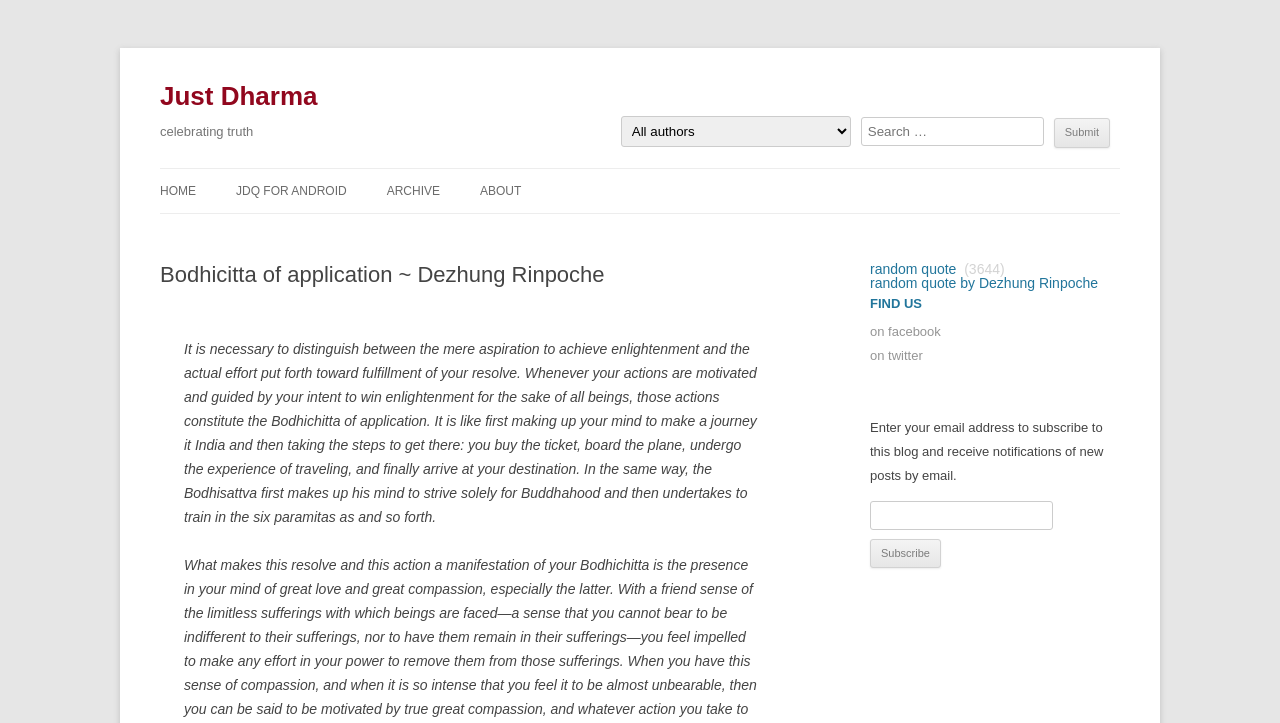Find and provide the bounding box coordinates for the UI element described with: "Individual privacy settings".

None